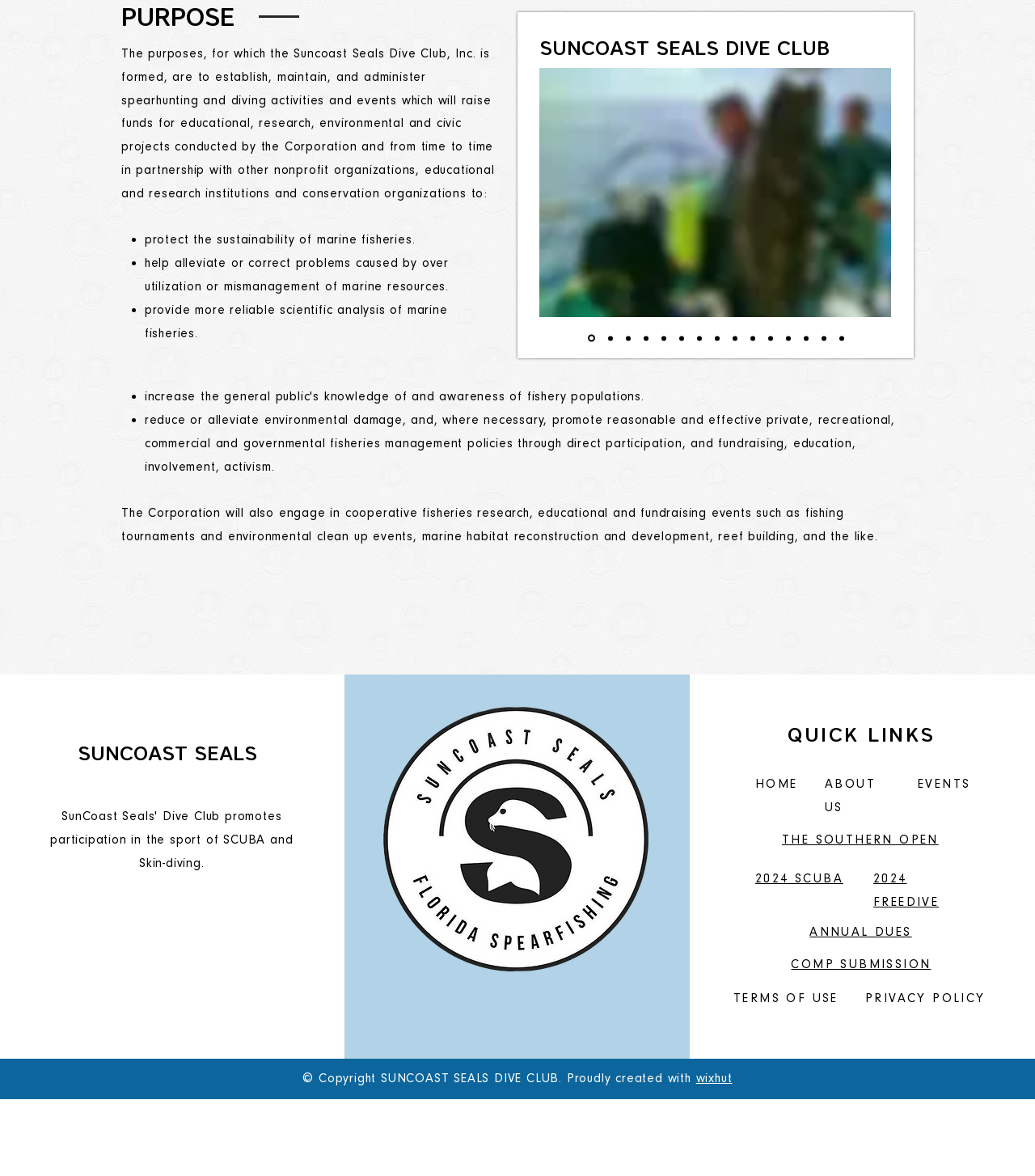Identify the bounding box coordinates of the region that needs to be clicked to carry out this instruction: "Visit the 'HOME' page". Provide these coordinates as four float numbers ranging from 0 to 1, i.e., [left, top, right, bottom].

[0.73, 0.66, 0.771, 0.673]